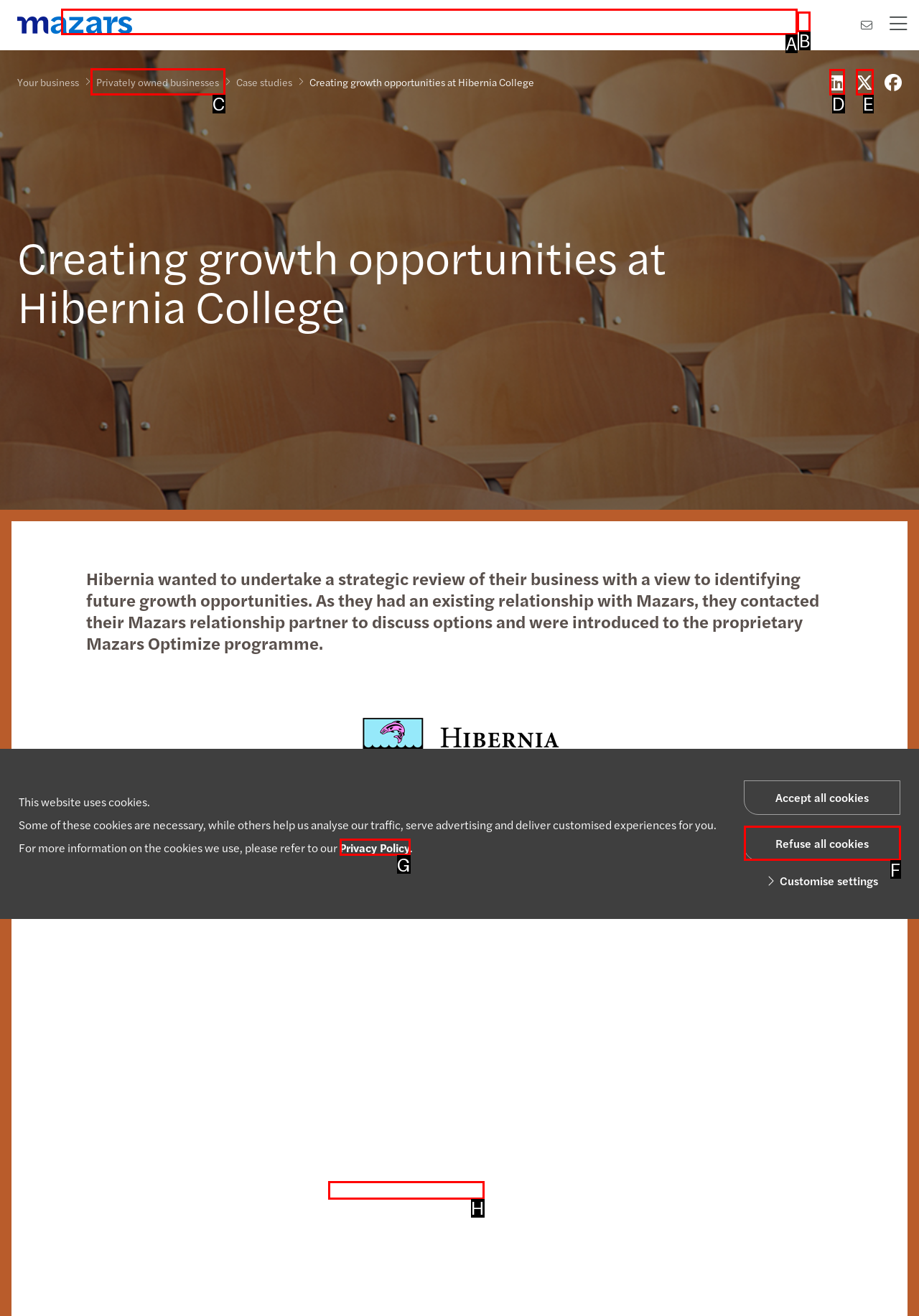Match the HTML element to the given description: parent_node: Search name="SearchText" placeholder="Search"
Indicate the option by its letter.

A